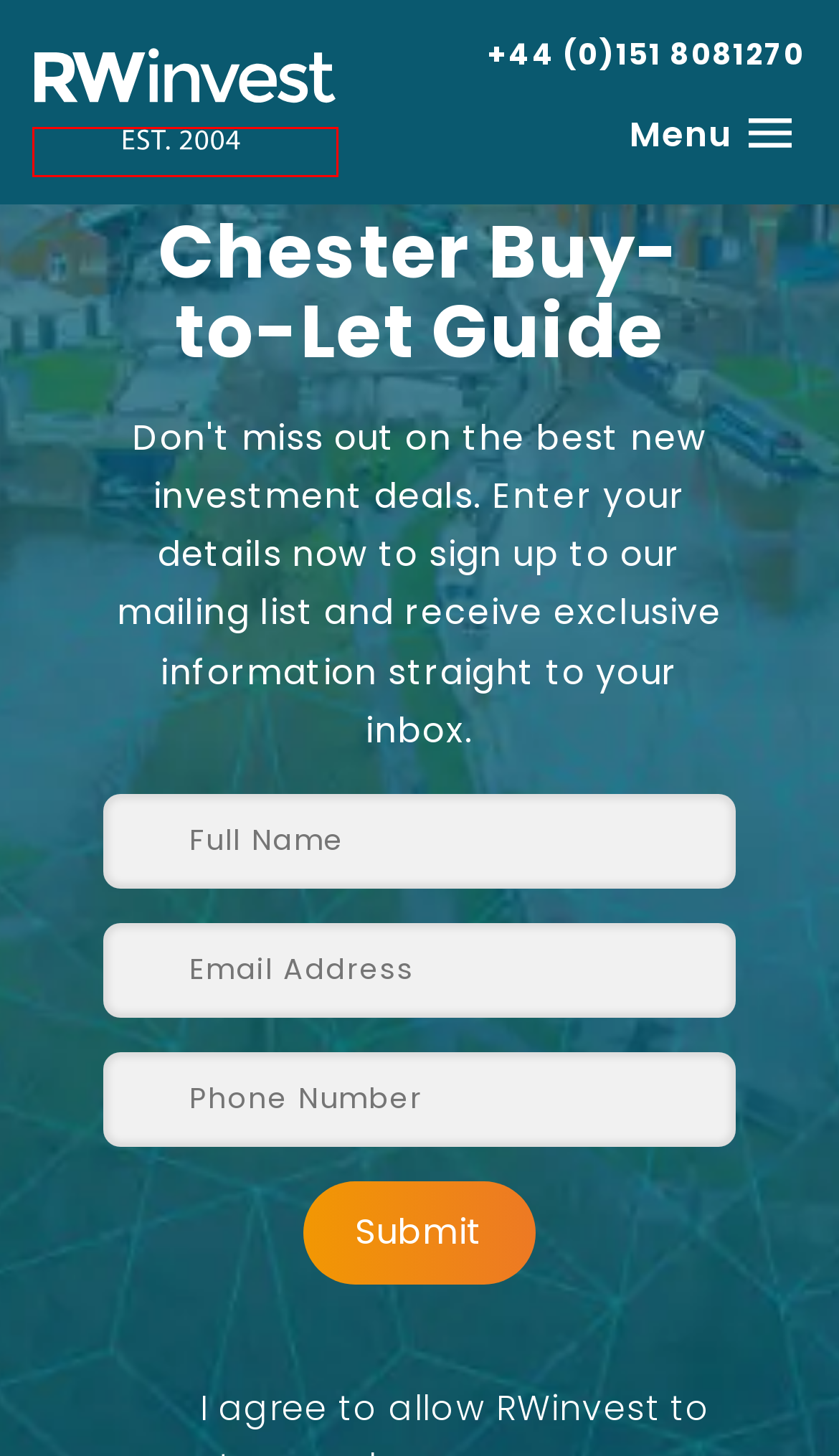Look at the screenshot of the webpage and find the element within the red bounding box. Choose the webpage description that best fits the new webpage that will appear after clicking the element. Here are the candidates:
A. One Batlic Square | Property Investment In Liverpool | RWinvest
B. UK Property Investment Company | Buy to Let Experts | RWinvest
C. Property Investment Frequently Asked Questions | FAQ | RWinvest
D. The Prestige, Liverpool - RWinvest
E. Merchant's Wharf, Manchester - RWinvest
F. New Build Developments in Liverpool - RWinvest
G. Is Buy-to-Let a Good Investment in 2024? - RWinvest
H. The Gateway | Luxury Property Investment In Liverpool | RWinvest

B